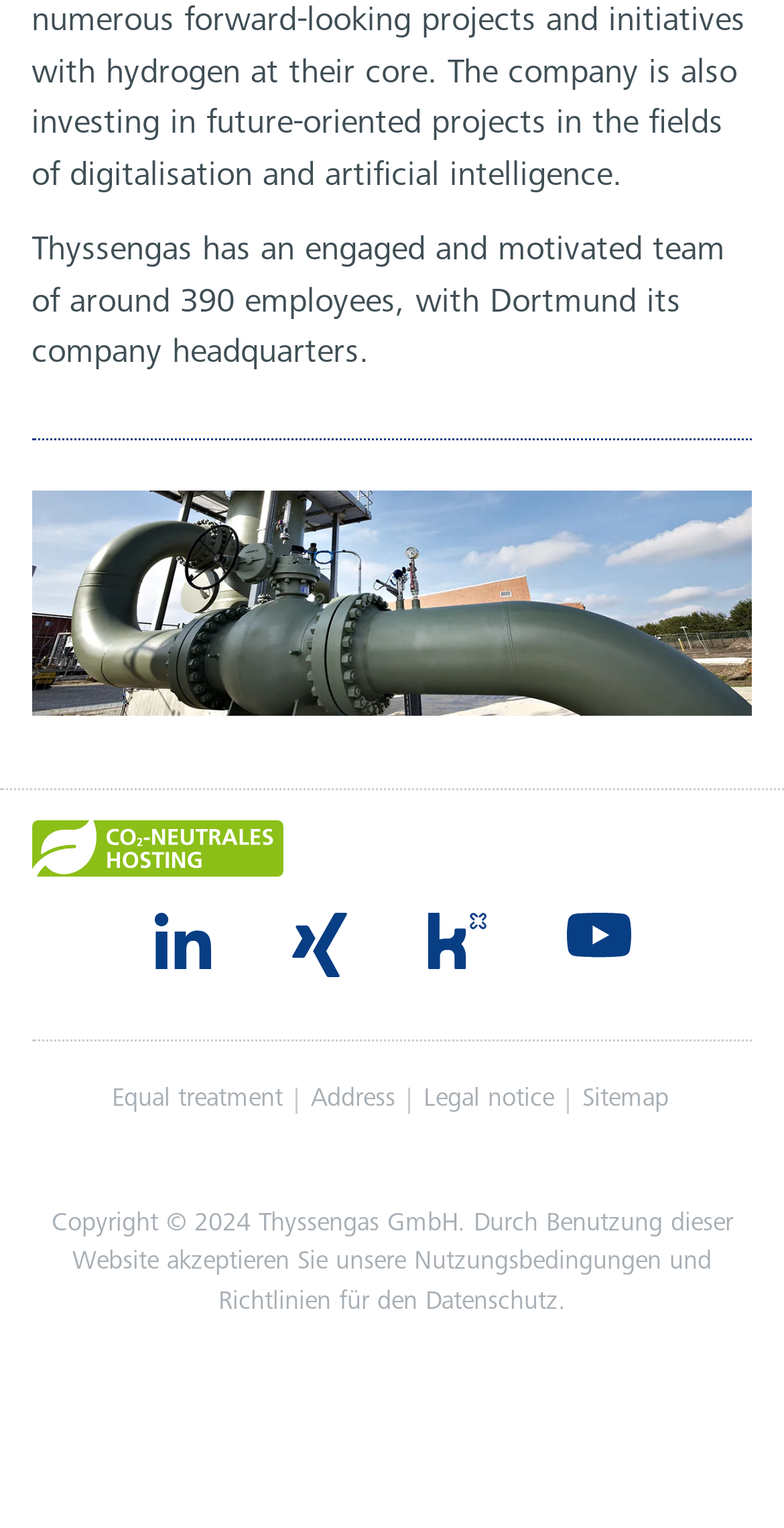Find the coordinates for the bounding box of the element with this description: "Sitemap".

[0.742, 0.712, 0.853, 0.729]